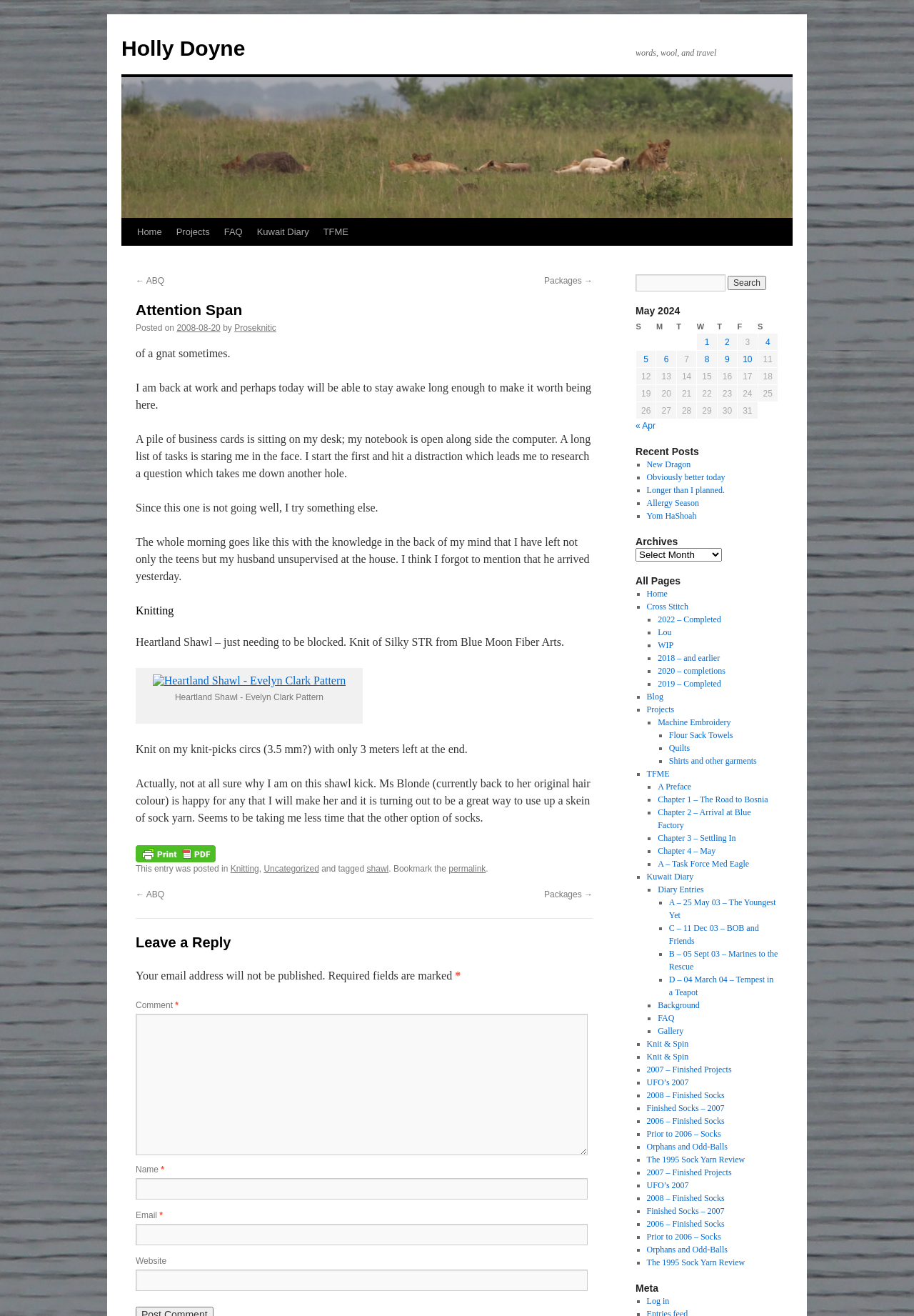Identify the bounding box coordinates for the UI element mentioned here: "May 2024". Provide the coordinates as four float values between 0 and 1, i.e., [left, top, right, bottom].

None